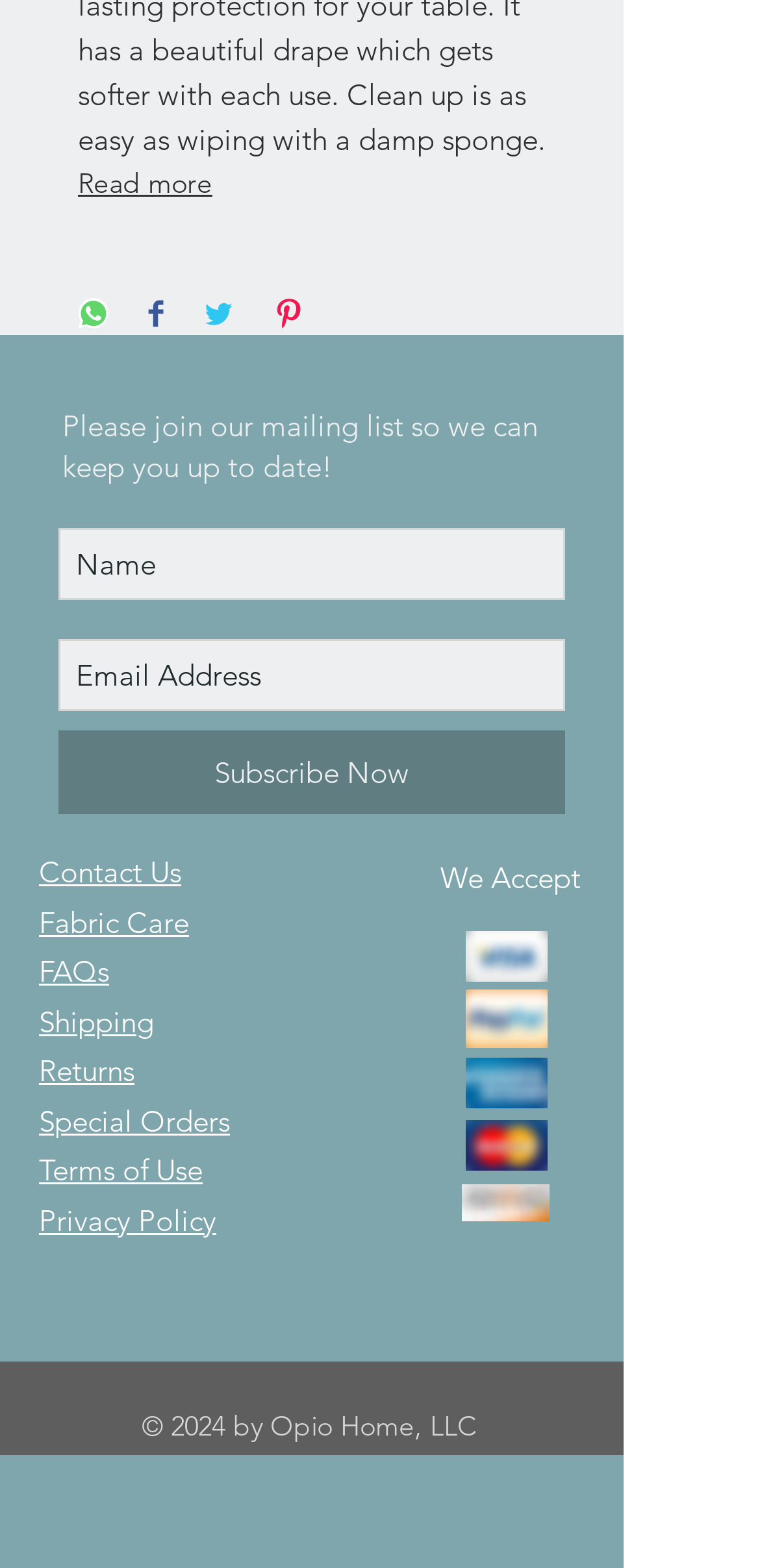Specify the bounding box coordinates of the area to click in order to execute this command: 'Share on WhatsApp'. The coordinates should consist of four float numbers ranging from 0 to 1, and should be formatted as [left, top, right, bottom].

[0.103, 0.19, 0.144, 0.214]